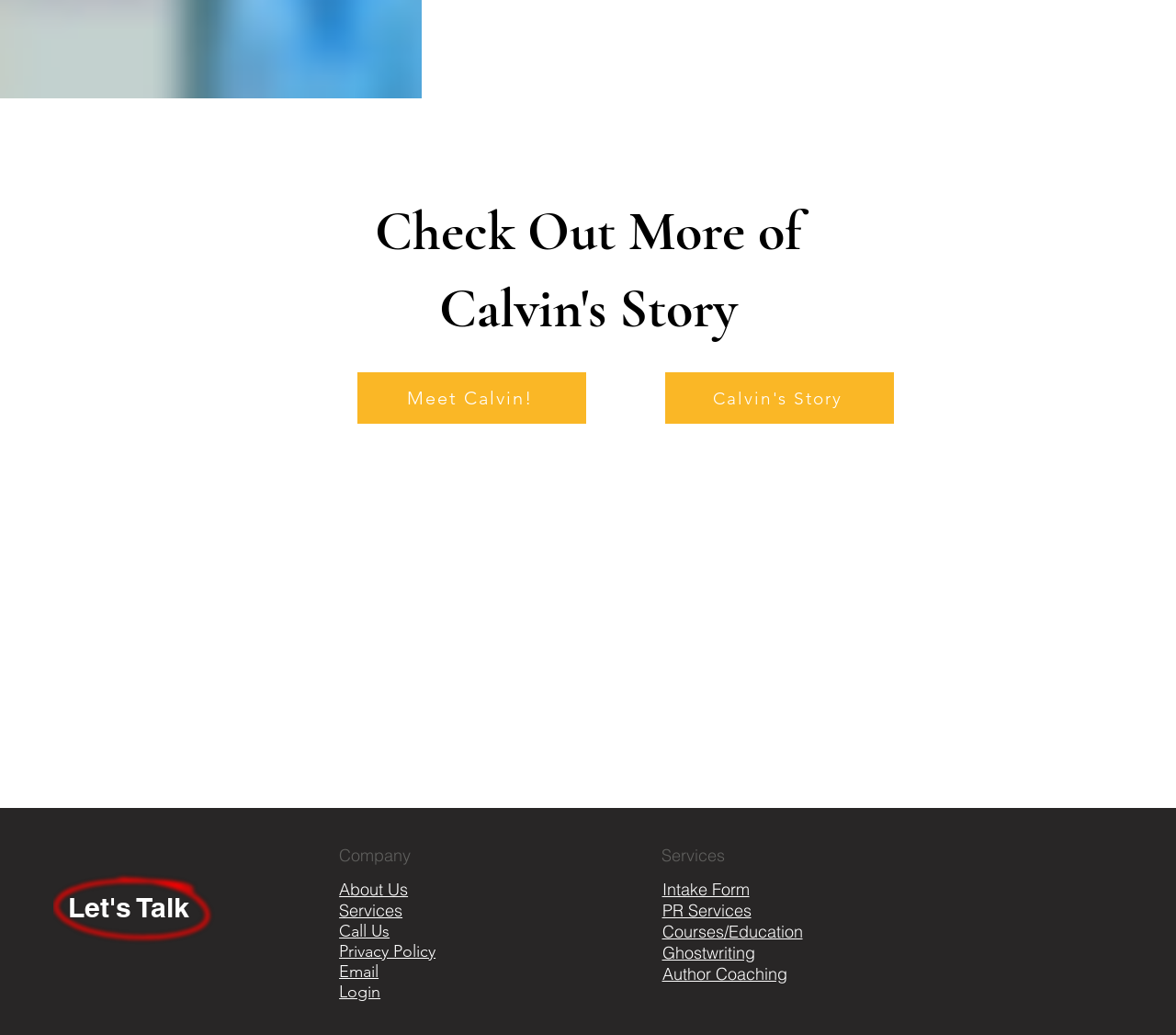Please identify the bounding box coordinates of the area that needs to be clicked to follow this instruction: "Read Calvin's Story".

[0.566, 0.36, 0.76, 0.409]